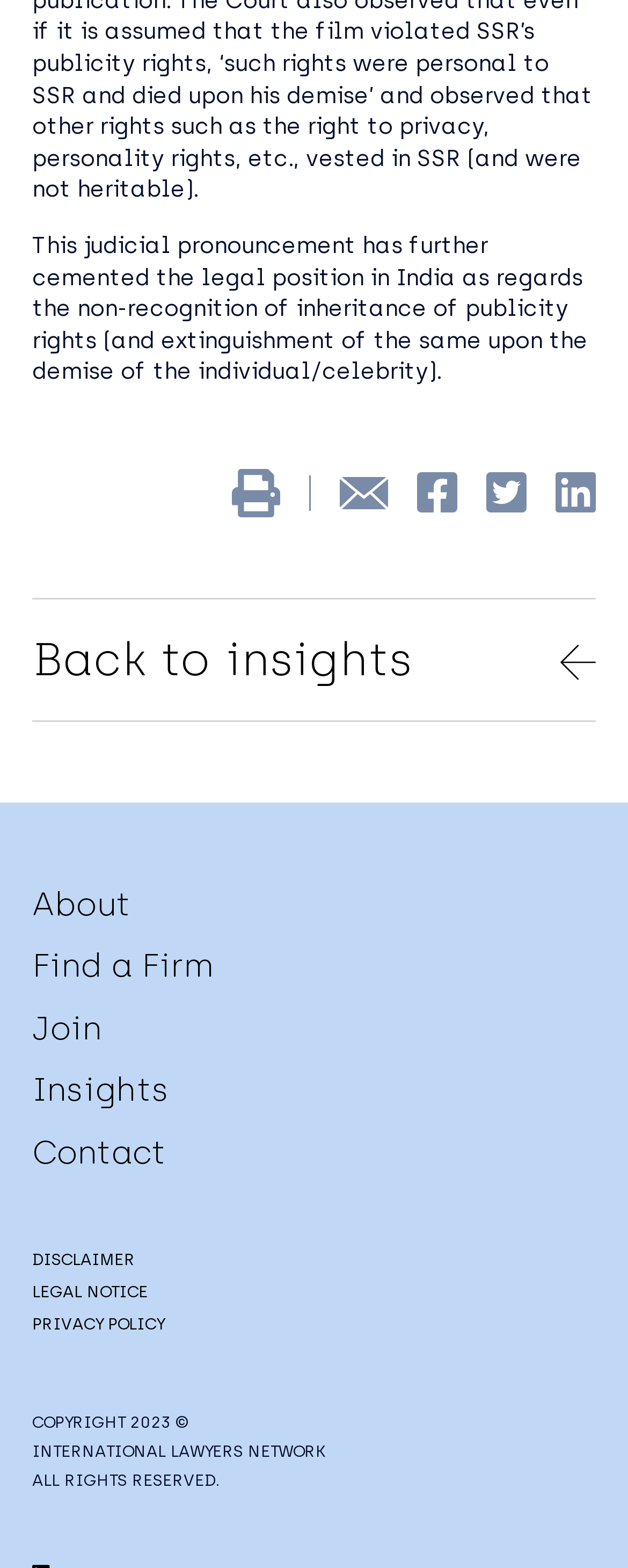Please determine the bounding box coordinates of the clickable area required to carry out the following instruction: "Click the Print button". The coordinates must be four float numbers between 0 and 1, represented as [left, top, right, bottom].

[0.369, 0.299, 0.446, 0.33]